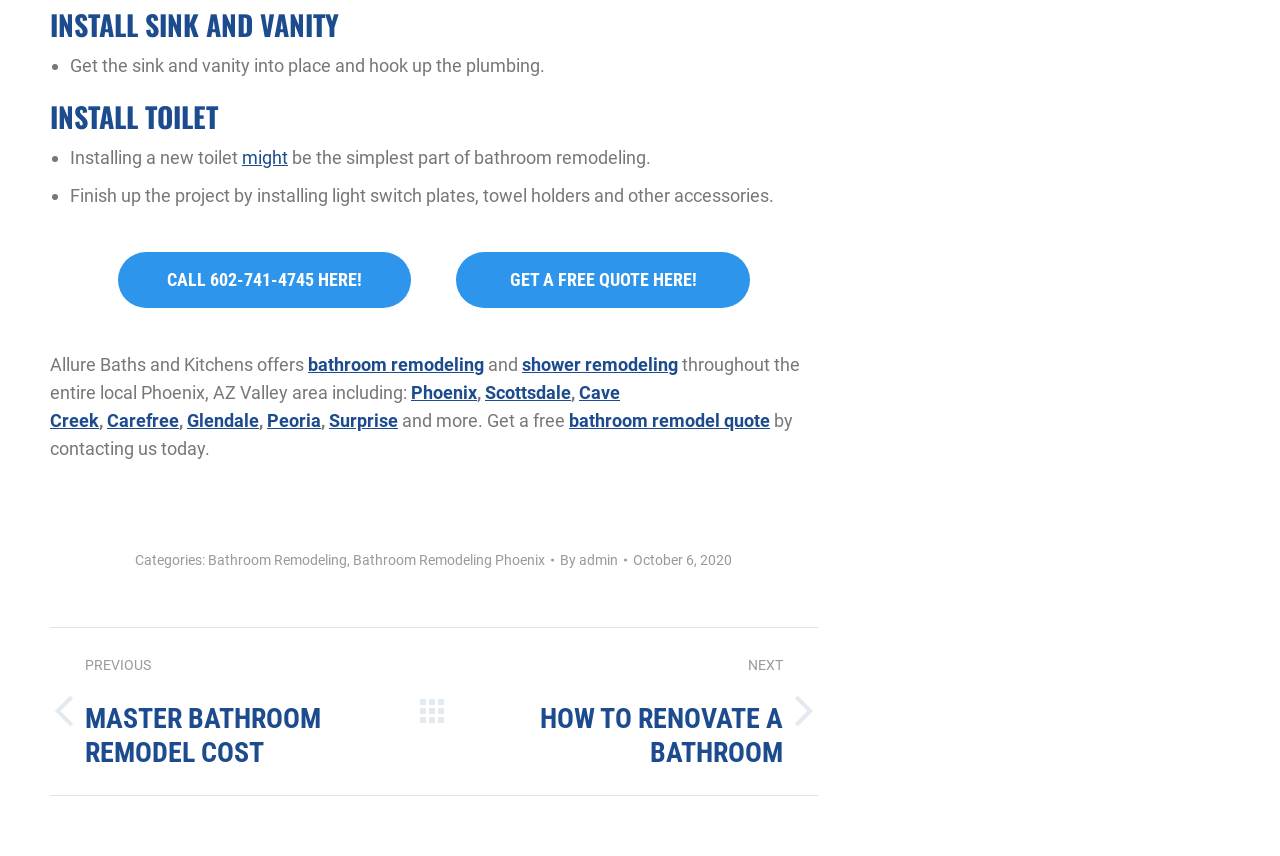Locate the bounding box coordinates of the clickable area to execute the instruction: "Get a free bathroom remodel quote". Provide the coordinates as four float numbers between 0 and 1, represented as [left, top, right, bottom].

[0.445, 0.479, 0.602, 0.503]